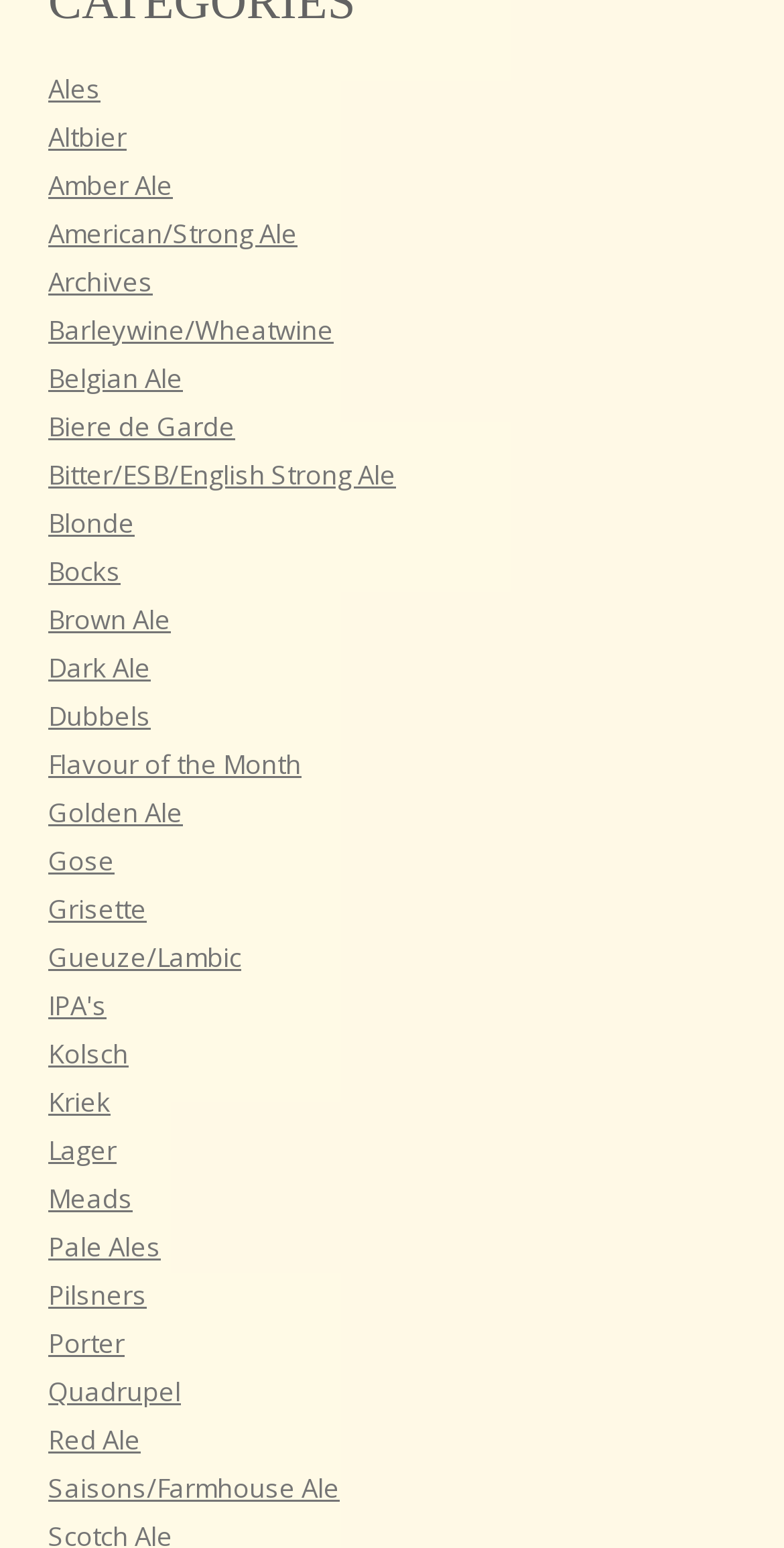Are there any links for non-beer products?
Give a single word or phrase as your answer by examining the image.

No